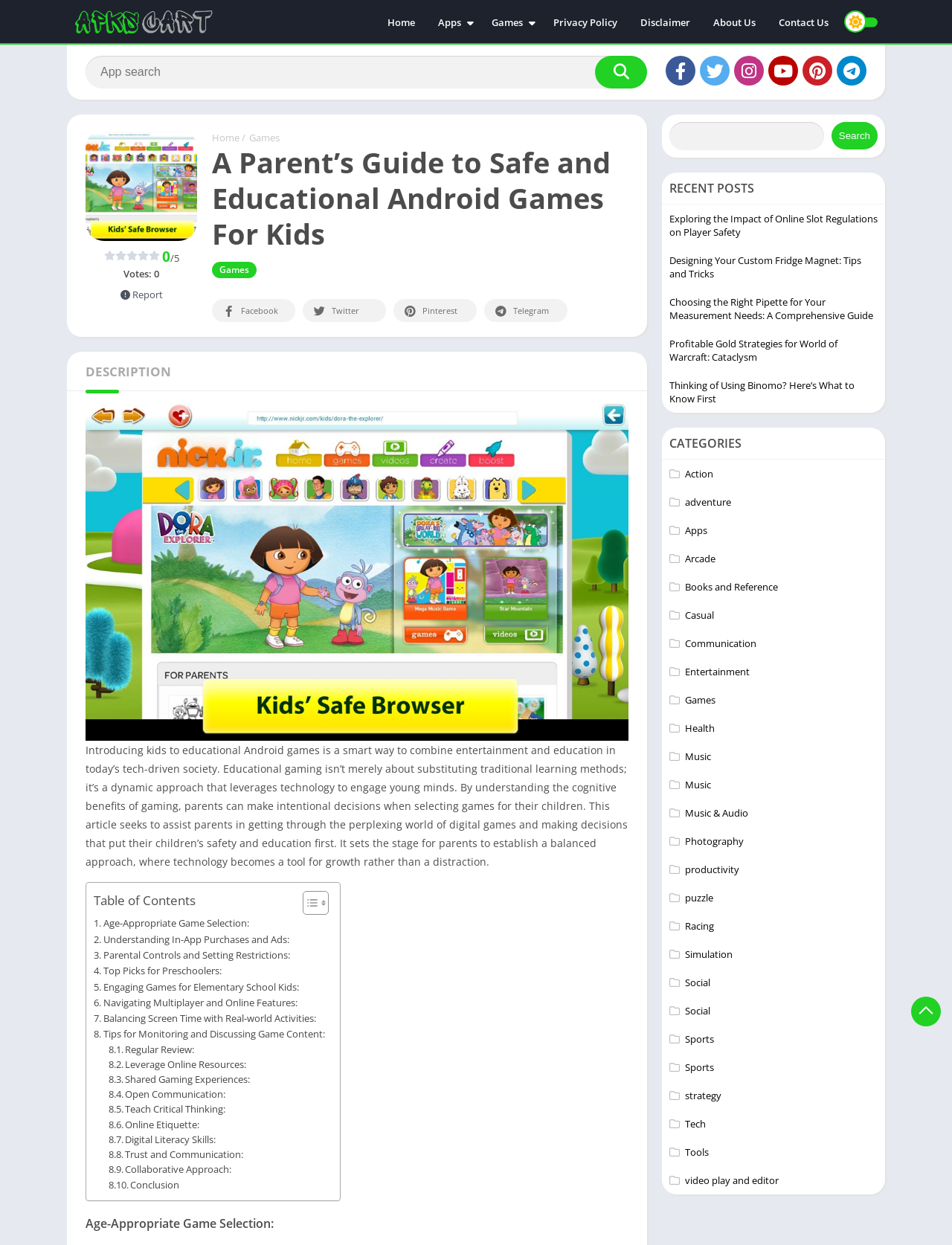Using the information in the image, give a detailed answer to the following question: What is the main topic of the article?

The main topic of the article is educational Android games for kids, as indicated by the heading 'A Parent’s Guide to Safe and Educational Android Games For Kids' and the content of the article, which discusses the benefits and considerations of educational gaming for children.